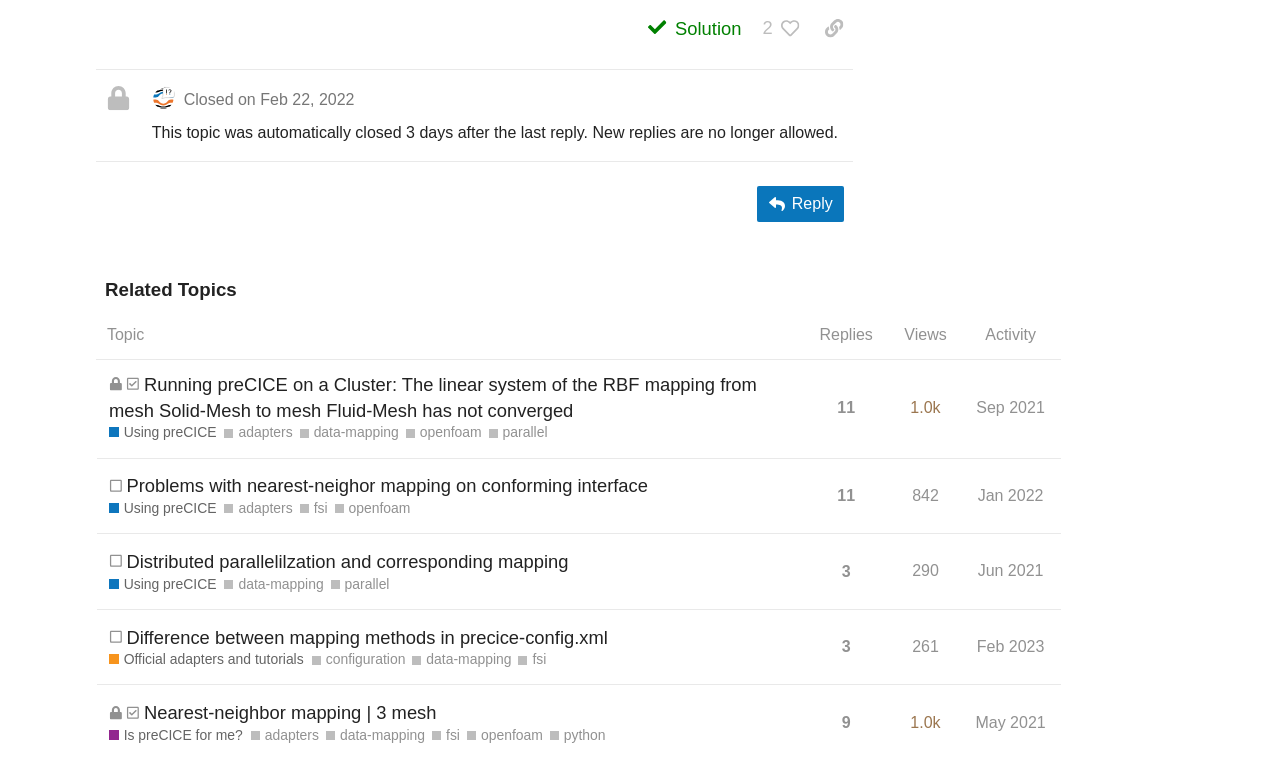What is the topic about?
Please provide a full and detailed response to the question.

I found the answer by looking at the heading with the bounding box coordinates [0.085, 0.464, 0.591, 0.564] that has the text 'Running preCICE on a Cluster: The linear system of the RBF mapping from mesh Solid-Mesh to mesh Fluid-Mesh has not converged'.